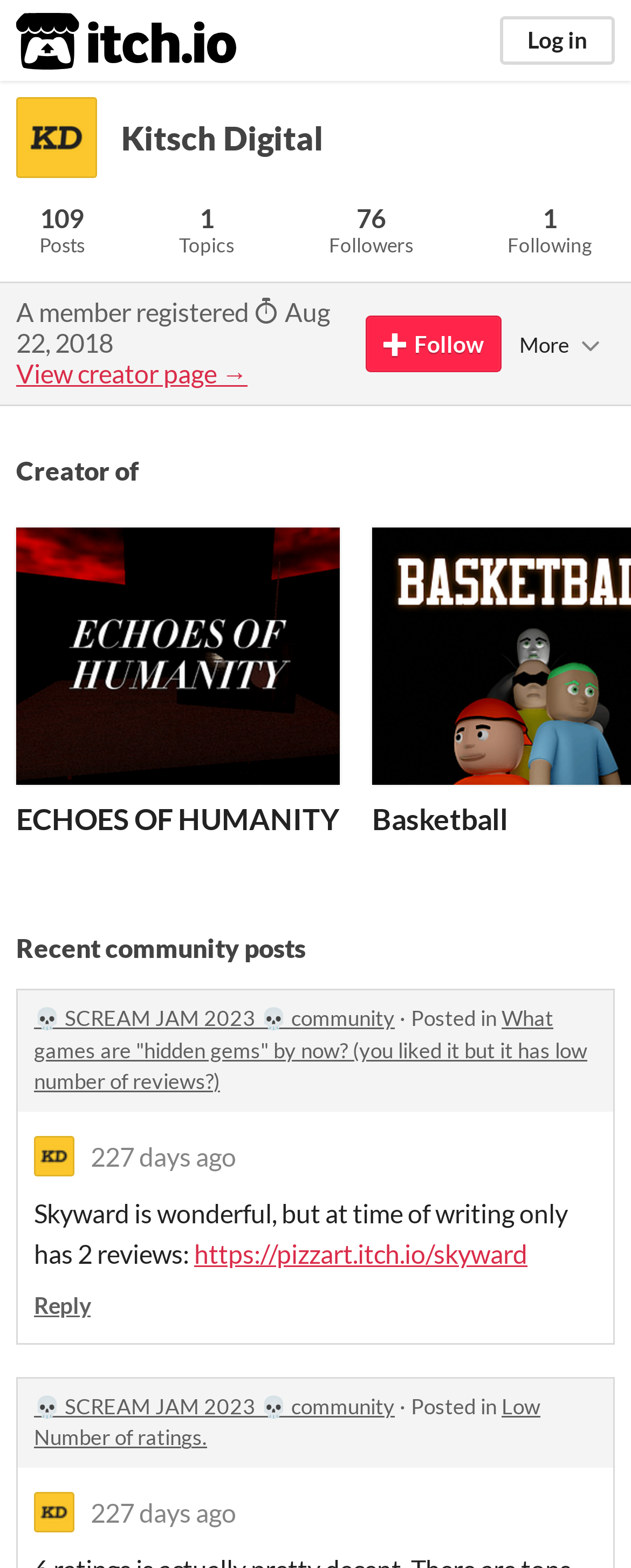Find the bounding box coordinates for the area that must be clicked to perform this action: "Reply to a post".

[0.054, 0.823, 0.144, 0.841]